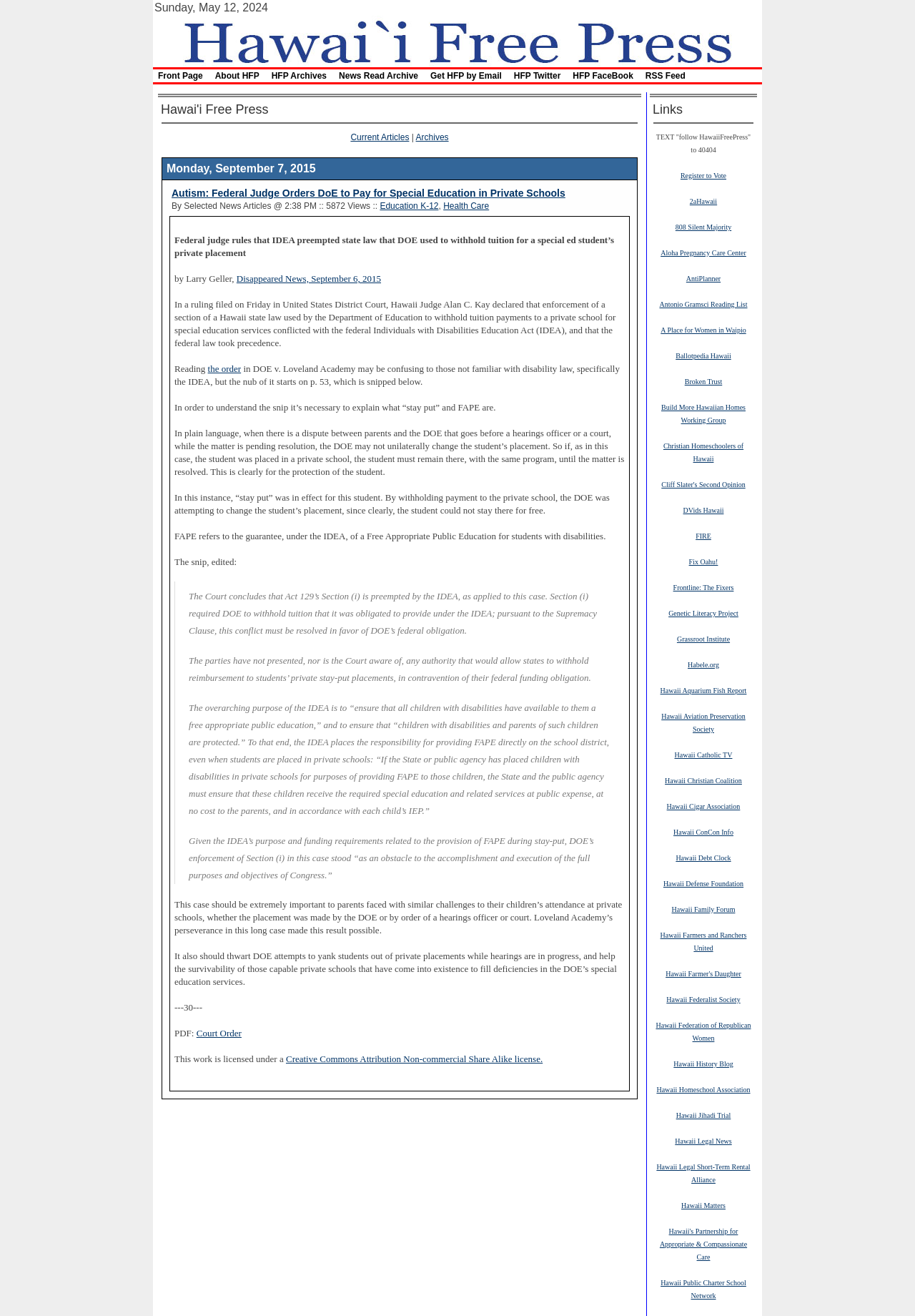Provide your answer in a single word or phrase: 
What is the abbreviation of the act mentioned in the article?

IDEA